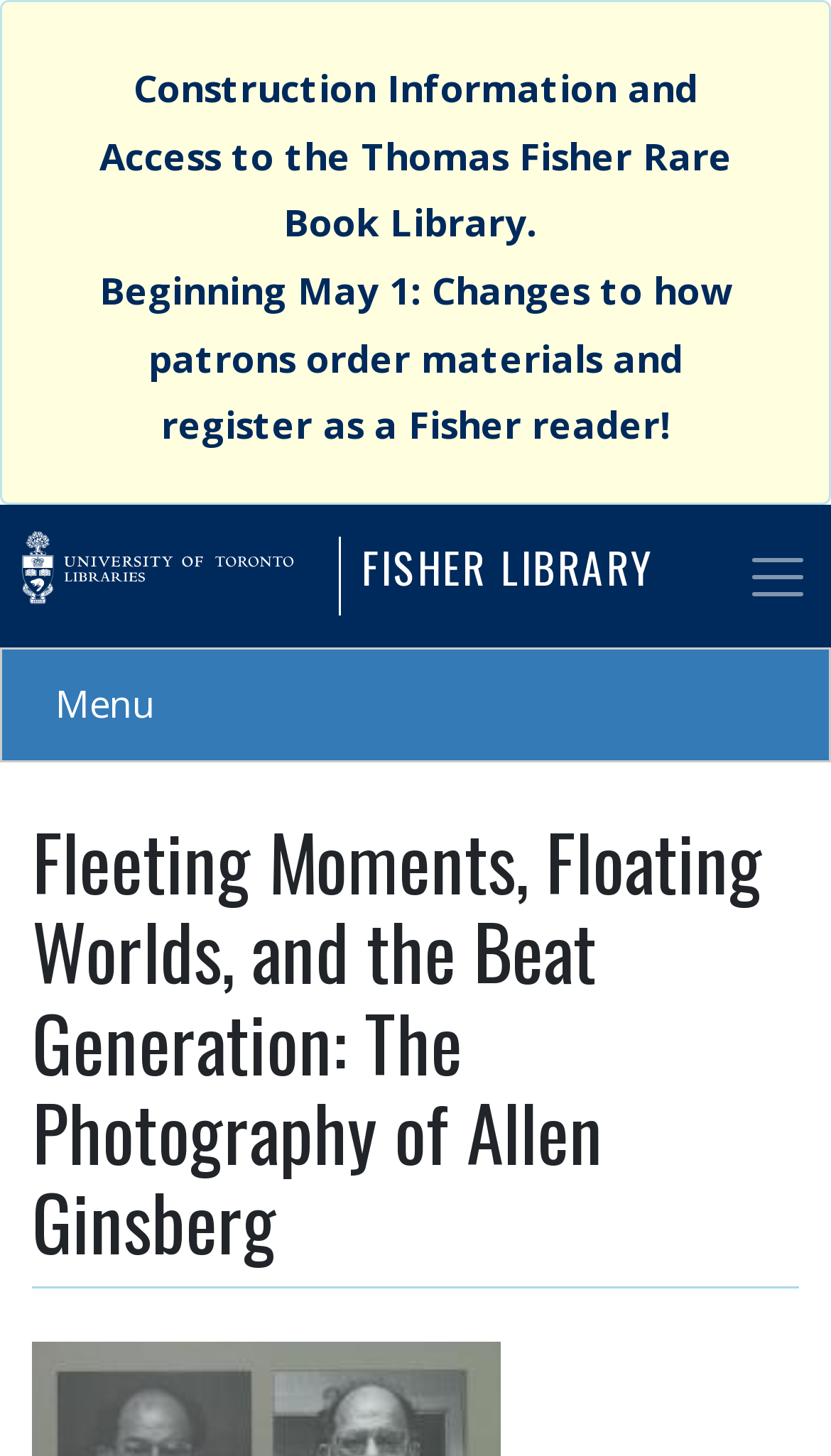What is the name of the library?
Please ensure your answer is as detailed and informative as possible.

I found the answer by looking at the site header section, where it says 'Home FISHER LIBRARY', and also in the construction information alert, which mentions 'Thomas Fisher Rare Book Library'.